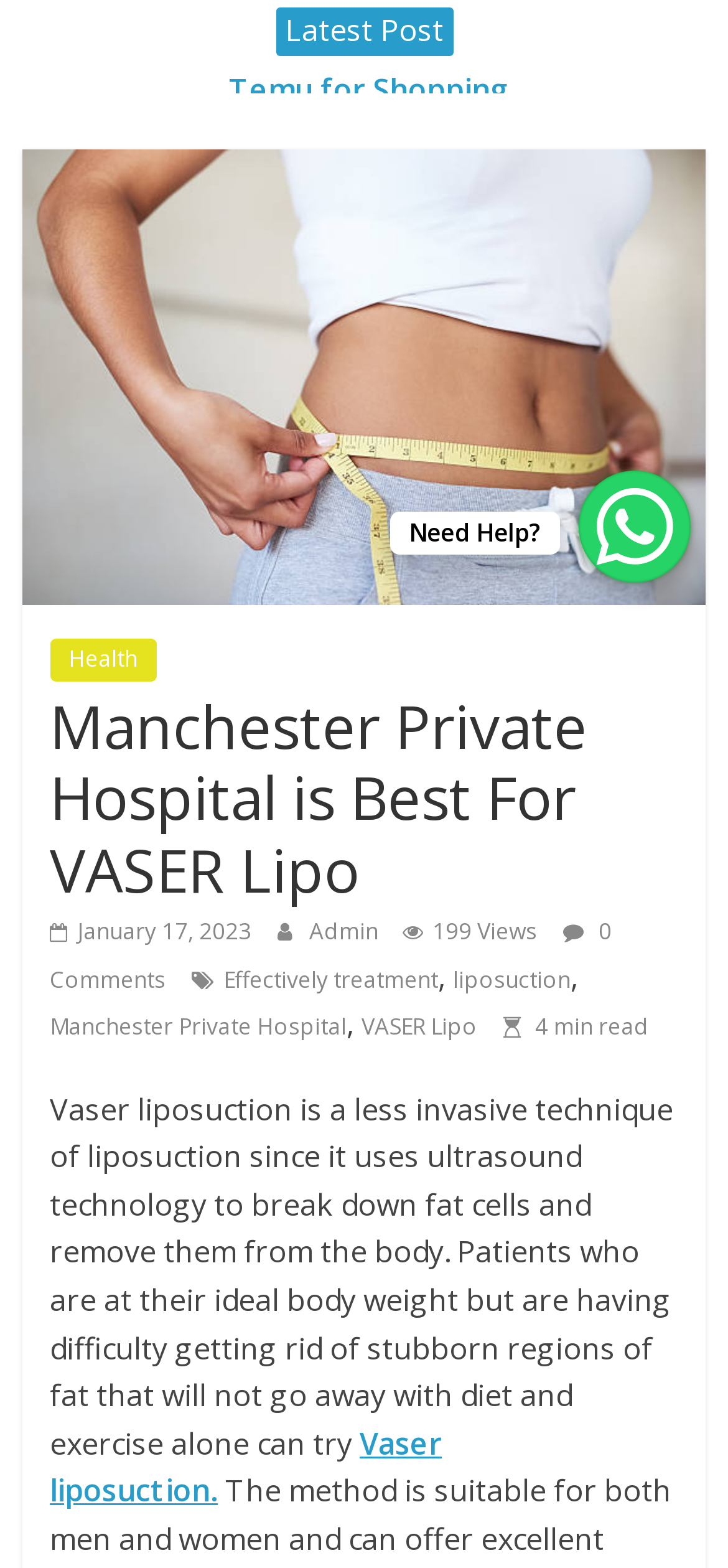Determine the bounding box coordinates for the HTML element mentioned in the following description: "January 17, 2023August 16, 2023". The coordinates should be a list of four floats ranging from 0 to 1, represented as [left, top, right, bottom].

[0.068, 0.583, 0.345, 0.604]